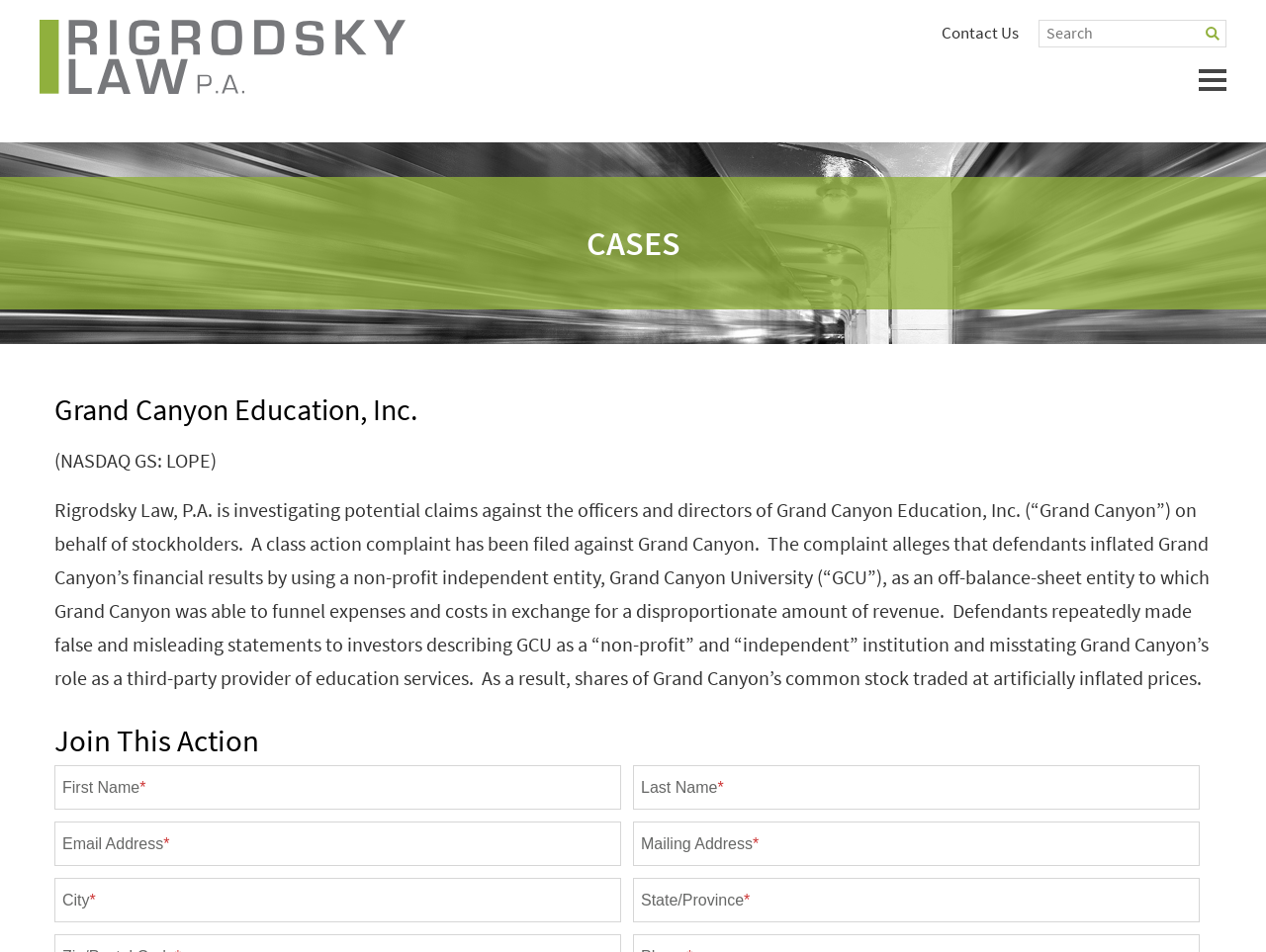Provide the bounding box coordinates for the area that should be clicked to complete the instruction: "Enter First Name".

[0.043, 0.803, 0.491, 0.85]